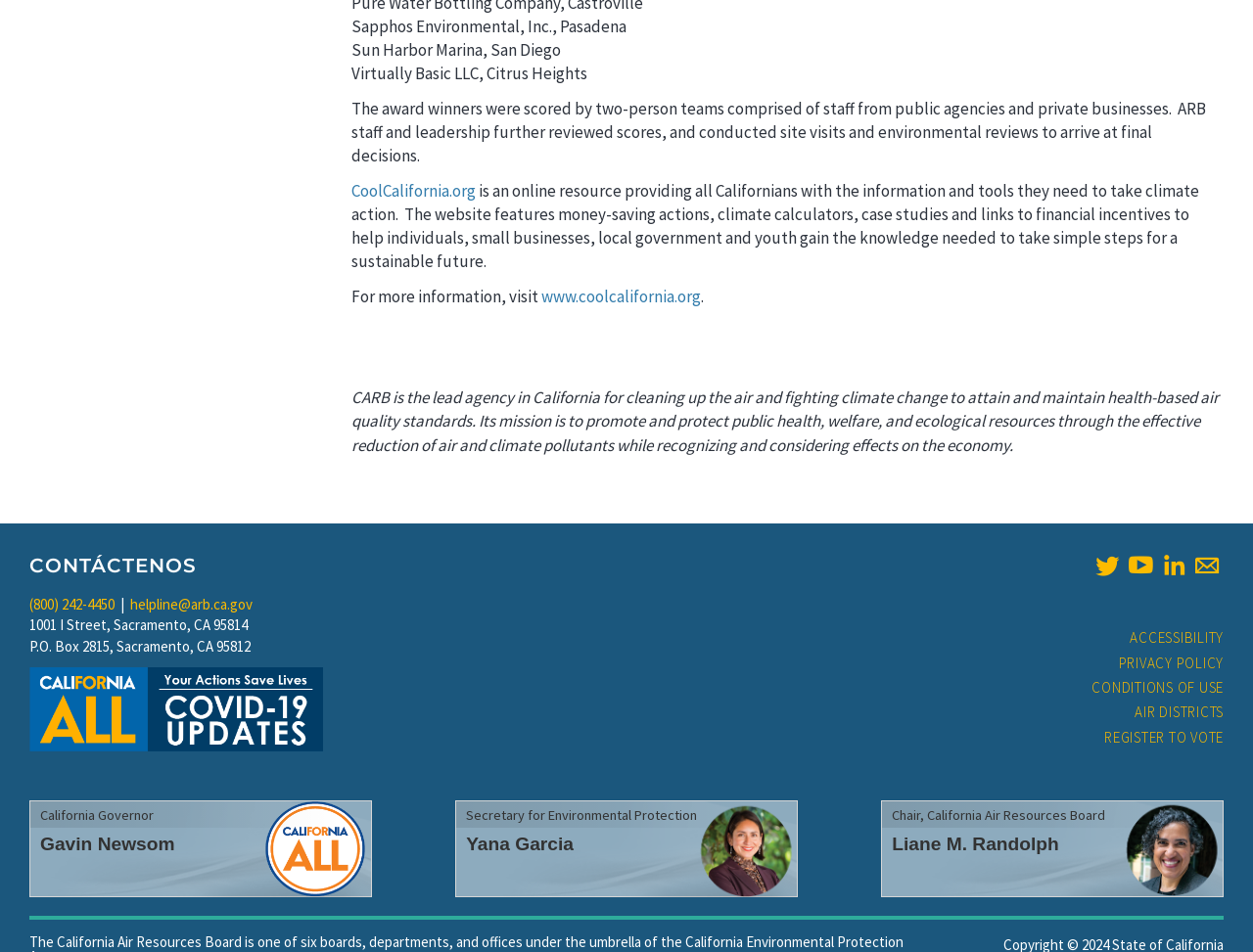Pinpoint the bounding box coordinates of the element you need to click to execute the following instruction: "follow on twitter". The bounding box should be represented by four float numbers between 0 and 1, in the format [left, top, right, bottom].

[0.873, 0.58, 0.894, 0.608]